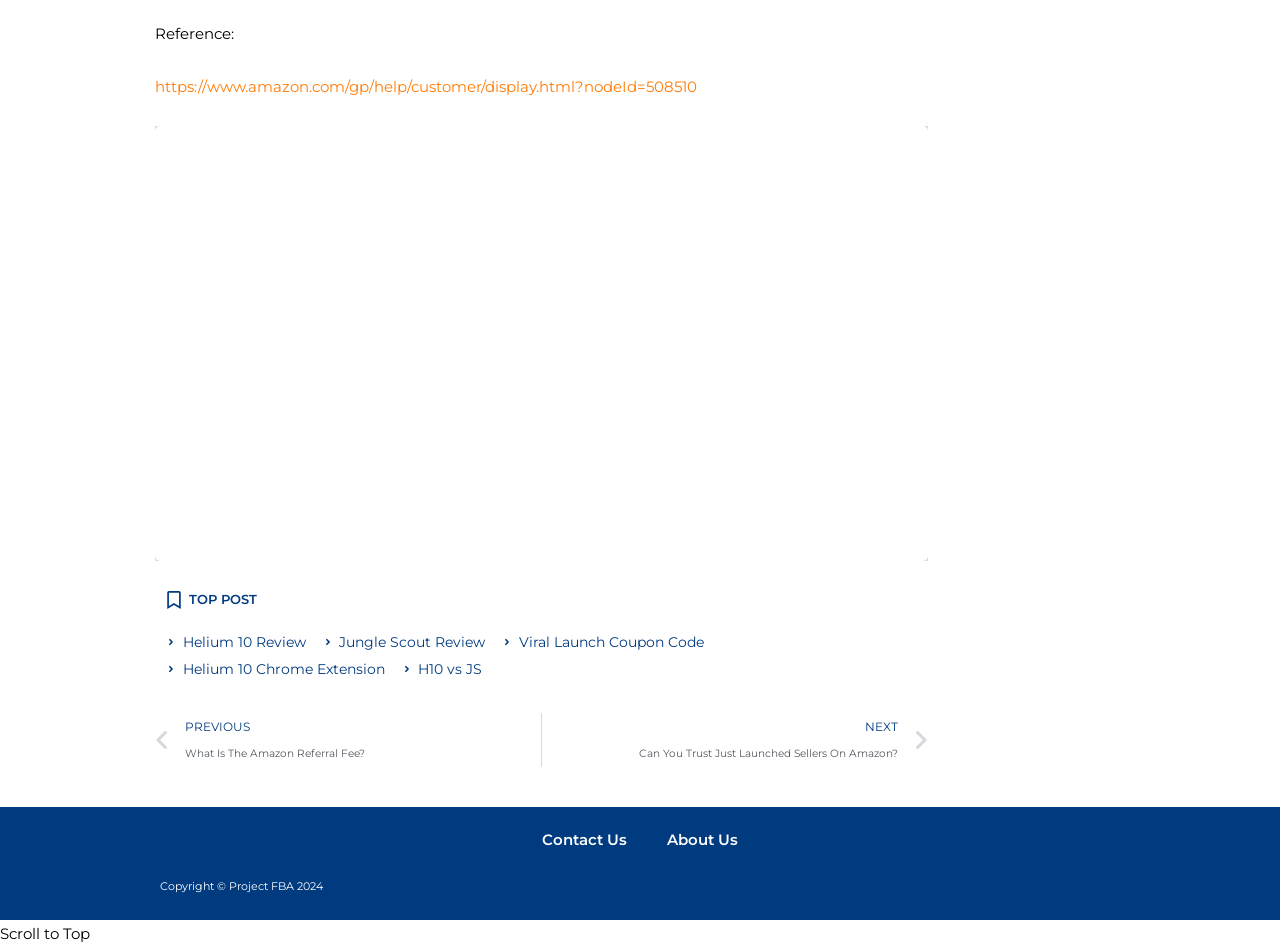Return the bounding box coordinates of the UI element that corresponds to this description: "Viral Launch Coupon Code". The coordinates must be given as four float numbers in the range of 0 and 1, [left, top, right, bottom].

[0.391, 0.664, 0.55, 0.693]